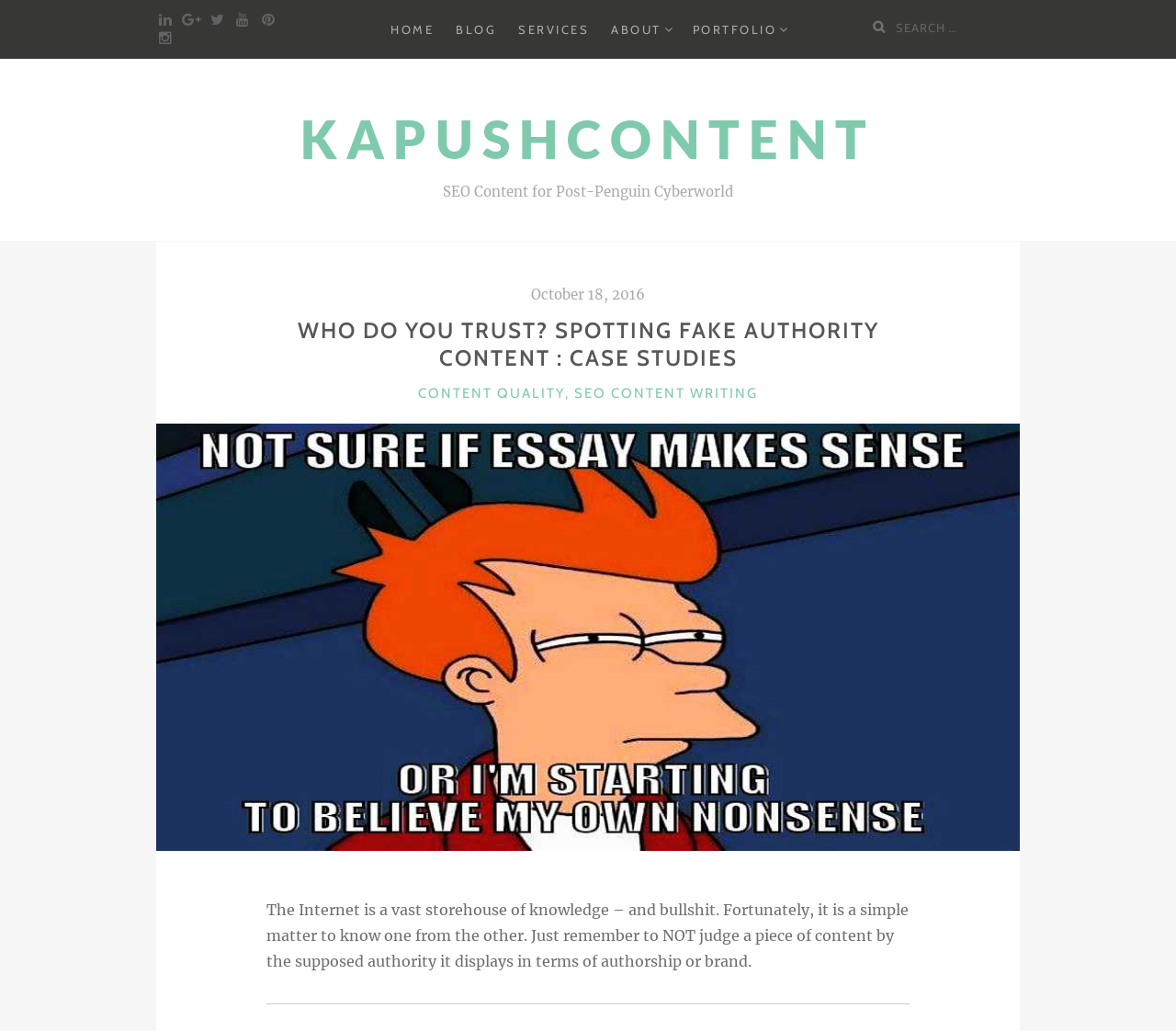Produce a meticulous description of the webpage.

This webpage appears to be a blog or article page, with a focus on spotting fake authority content. At the top, there is a navigation menu with links to "HOME", "BLOG", "SERVICES", "ABOUT", and "PORTFOLIO", as well as a search bar with a search button. Below the navigation menu, there is a large header with the title "Who do you trust? Spotting fake authority content : Case Studies" and a subtitle "SEO Content for Post-Penguin Cyberworld".

On the left side of the page, there are social media links to LinkedIn, Google+, Twitter, YouTube, Pinterest, and Instagram. Below these links, there is a large image related to the article's topic, "How to spot fake authority content".

The main content of the article is divided into sections, with headings and paragraphs of text. The article begins with a introduction that discusses the importance of distinguishing between knowledge and misinformation on the internet. The text is accompanied by a few links to related categories, such as "CONTENT QUALITY" and "SEO CONTENT WRITING".

At the bottom of the page, there is a separator line, indicating the end of the main content. Overall, the page has a clean and organized layout, with a focus on presenting informative content to the reader.